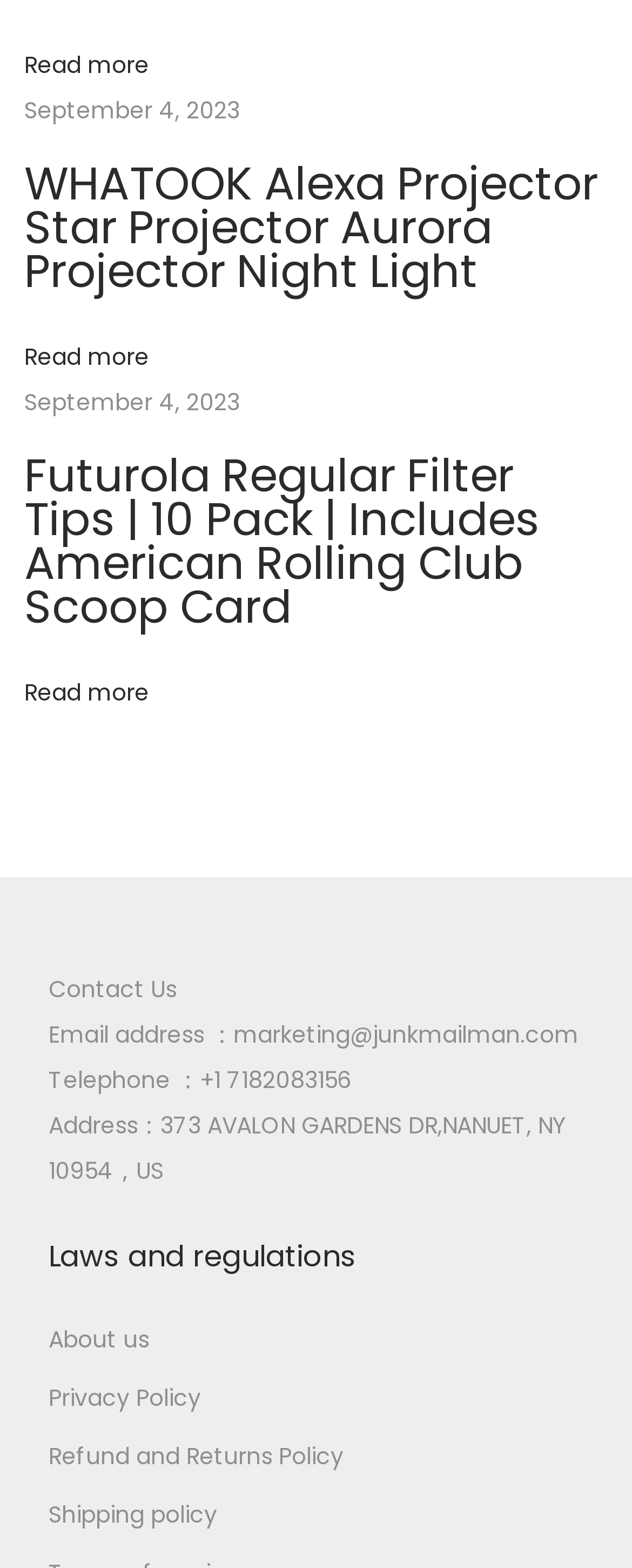How many links are there in the 'Laws and regulations' section?
From the screenshot, supply a one-word or short-phrase answer.

4